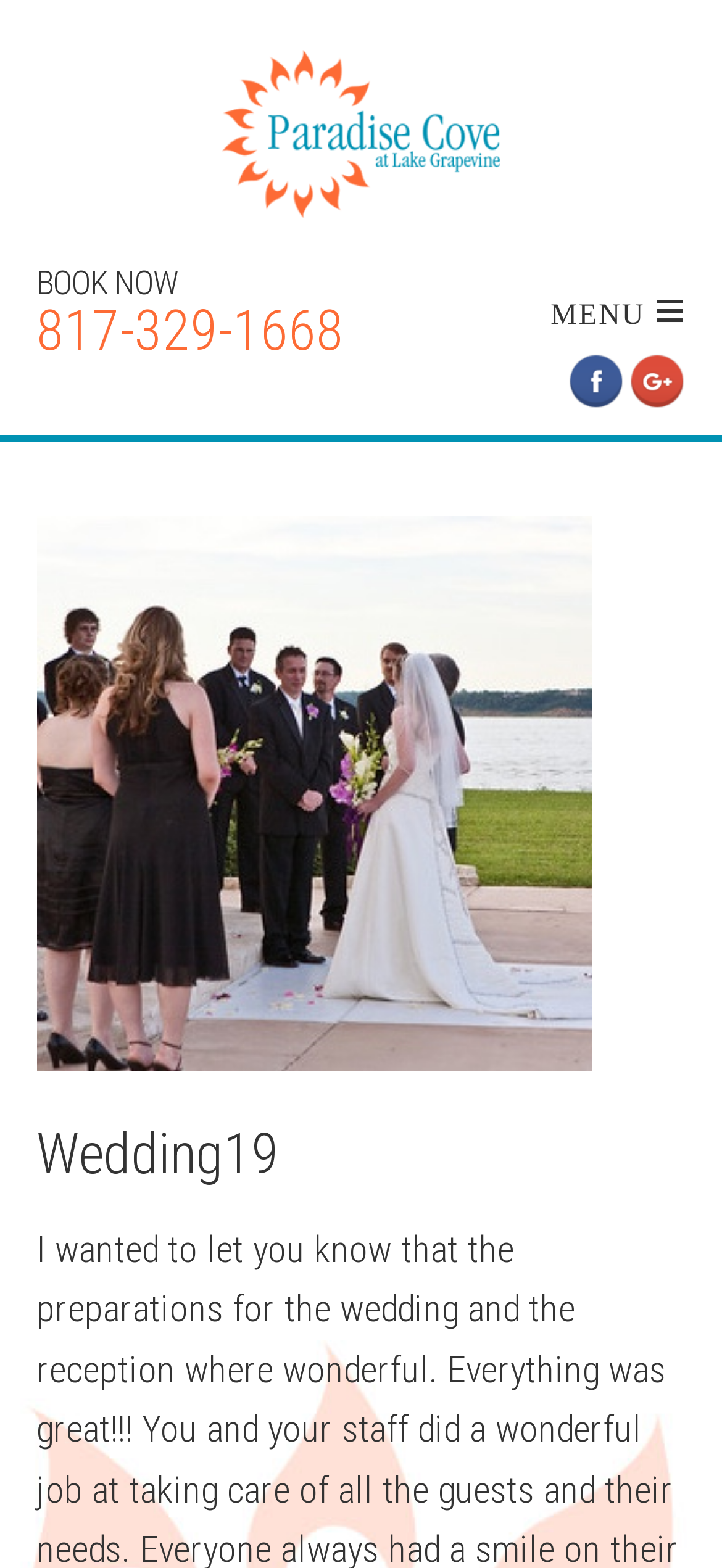Please answer the following question using a single word or phrase: How many social media links are there?

2